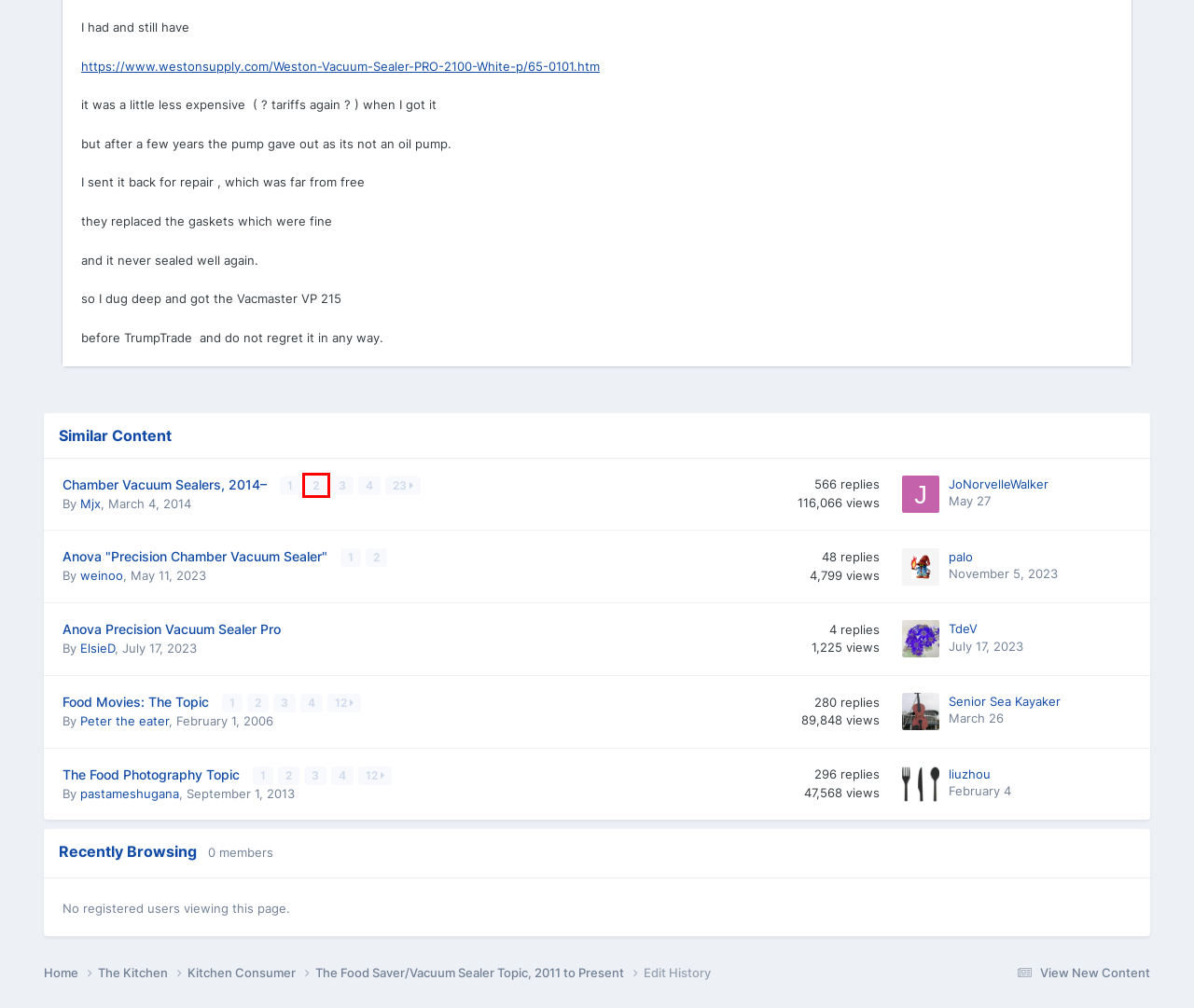Using the screenshot of a webpage with a red bounding box, pick the webpage description that most accurately represents the new webpage after the element inside the red box is clicked. Here are the candidates:
A. ElsieD - eGullet Forums
B. weinoo - eGullet Forums
C. Senior Sea Kayaker - eGullet Forums
D. Food Movies: The Topic - Food Media & Arts - eGullet Forums
E. Anova "Precision Chamber Vacuum Sealer" - Kitchen Consumer - eGullet Forums
F. Food Movies: The Topic - Page 3 - Food Media & Arts - eGullet Forums
G. Chamber Vacuum Sealers, 2014– - Page 2 - Kitchen Consumer - eGullet Forums
H. Peter the eater - eGullet Forums

G